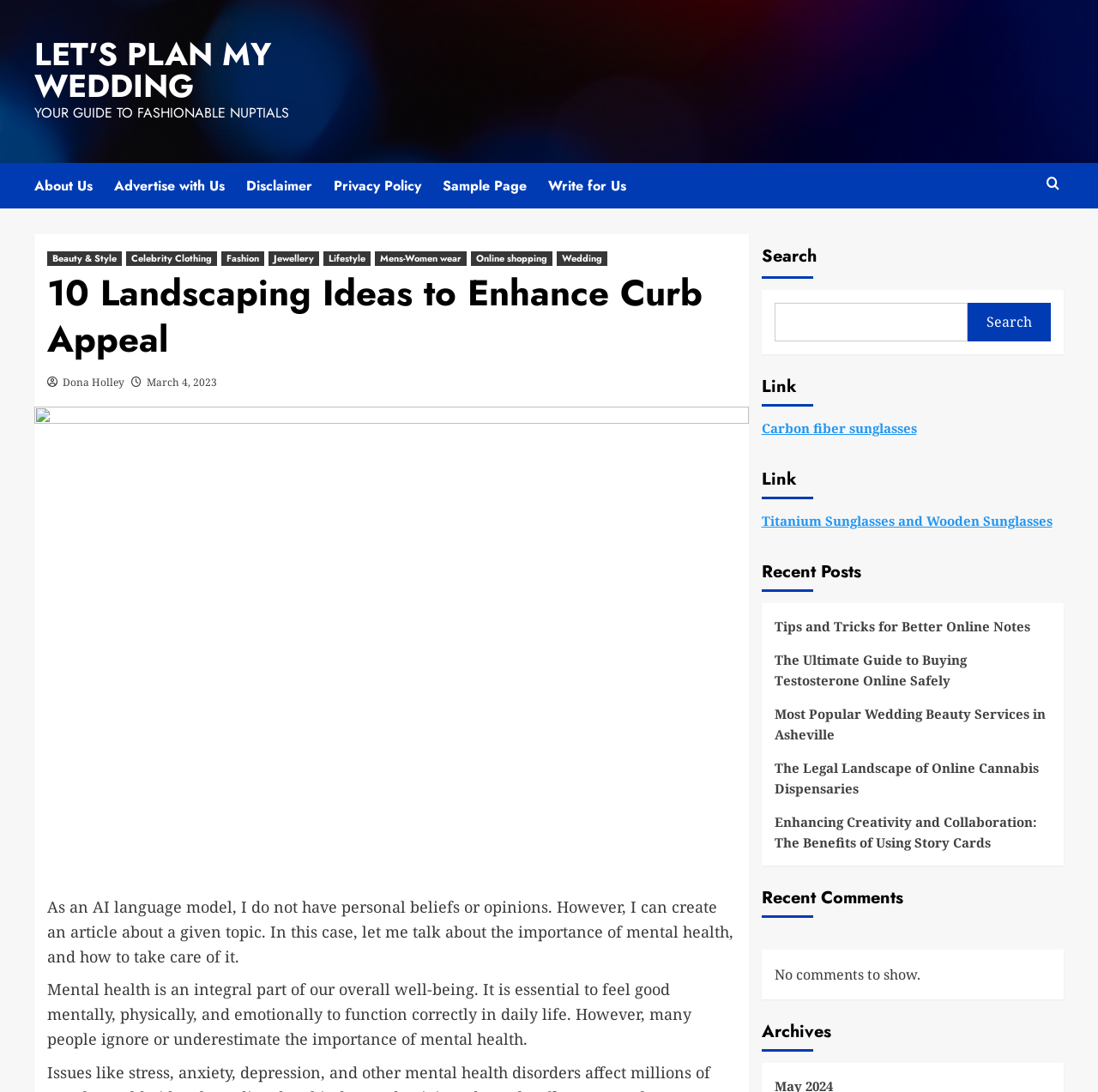How many recent posts are listed on the webpage? Refer to the image and provide a one-word or short phrase answer.

5